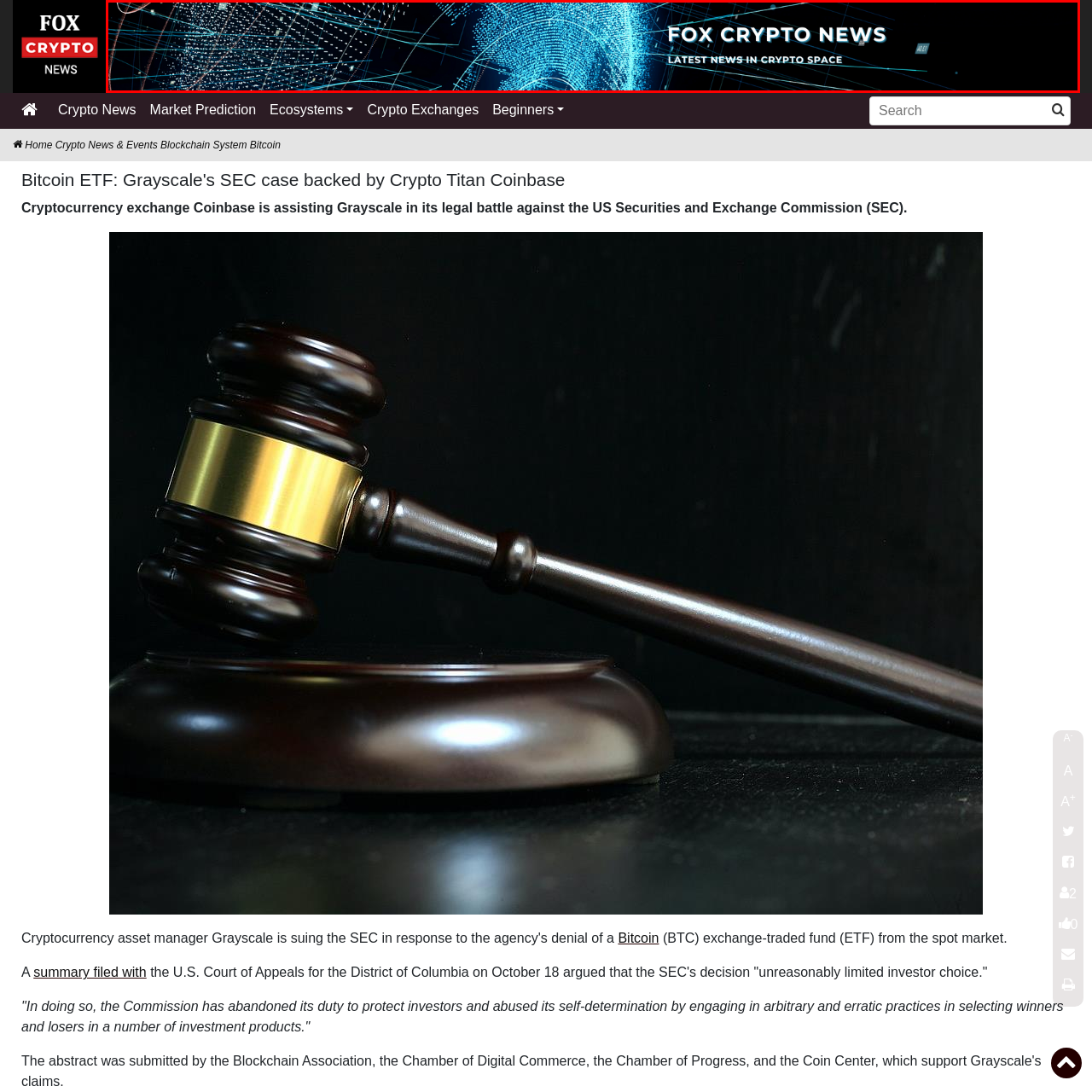Give a thorough and detailed account of the visual content inside the red-framed part of the image.

The image showcases a striking digital header for "Fox Crypto News," featuring a futuristic design that embodies the essence of the cryptocurrency landscape. It displays the title "FOX CRYPTO NEWS" prominently on the left, paired with the tagline "LATEST NEWS IN CRYPTO SPACE," which emphasizes the focus on up-to-date information regarding the crypto market. The background is a dynamic blend of intricate network patterns and glowing blue lines, suggesting innovation and the interconnected nature of digital currencies. This visually compelling design captures the excitement and rapid evolution within the world of cryptocurrency, making it an inviting entrance to the news platform.